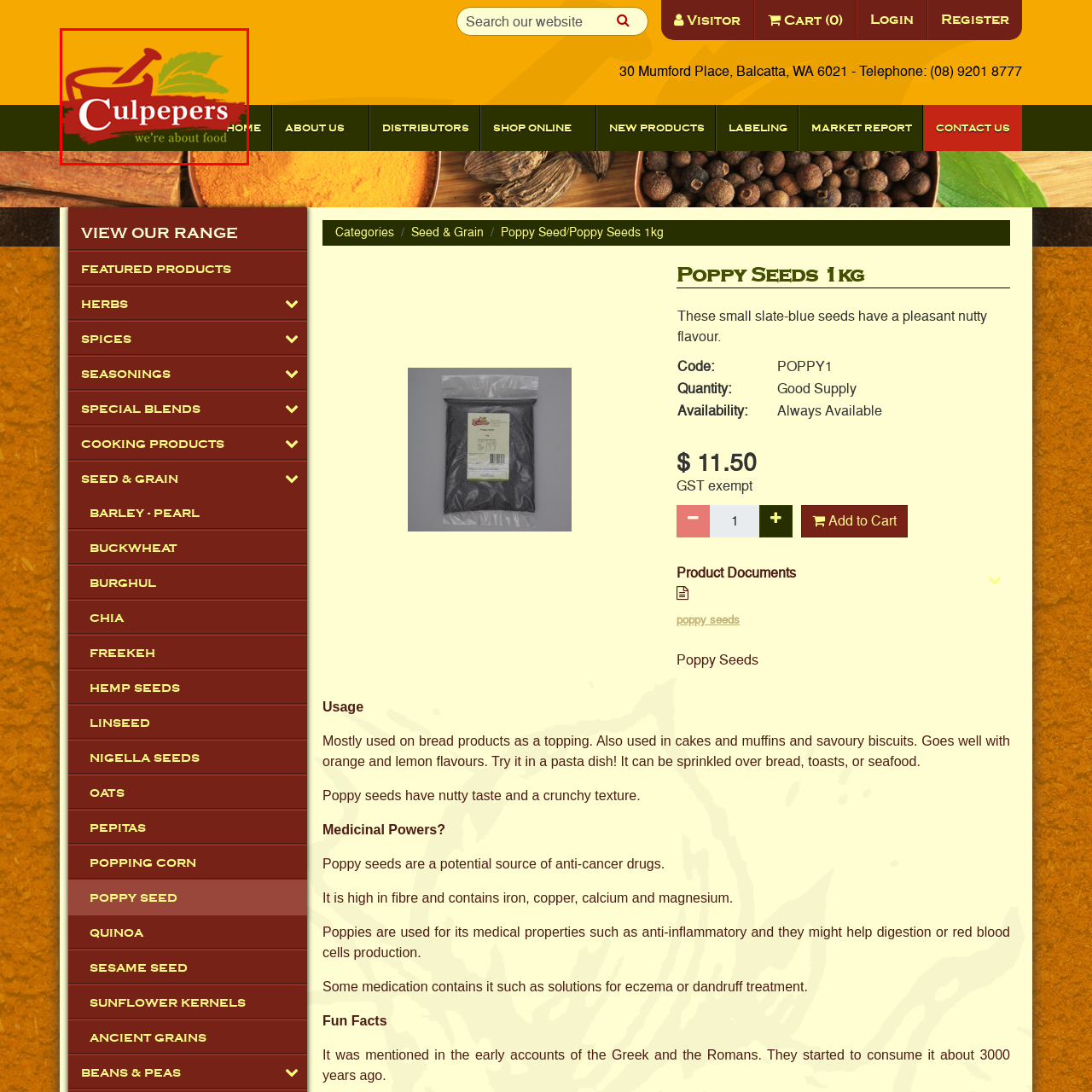Provide an elaborate description of the visual elements present in the image enclosed by the red boundary.

The image features the logo of "Culpepers," a brand focused on food products. The logo displays a stylized mortar and pestle, symbolizing the culinary arts, accompanied by vibrant green leaves that suggest freshness and quality ingredients. The text "Culpepers" is prominently featured in a bold red font, underscored by the slogan "we're about food," which emphasizes the company's commitment to food-related products and services. The background is a warm, bright yellow, adding an inviting and energetic feel to the overall design. This logo is an integral part of the brand's identity, connecting it with consumers seeking quality culinary ingredients and services.